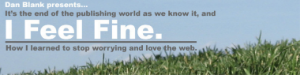Convey a rich and detailed description of the image.

The image features a banner for a presentation by Dan Blank, titled "I Feel Fine." The text emphasizes a transformative perspective on the evolving landscape of publishing, stating, "It's the end of the publishing world as we know it, and I Feel Fine." Below this, a subtitle reads, "How I learned to stop worrying and love the web," suggesting a shift in mindset towards embracing digital mediums. The background consists of lush greenery, symbolizing growth and renewal, which aligns with the theme of adapting to changes in the publishing industry.